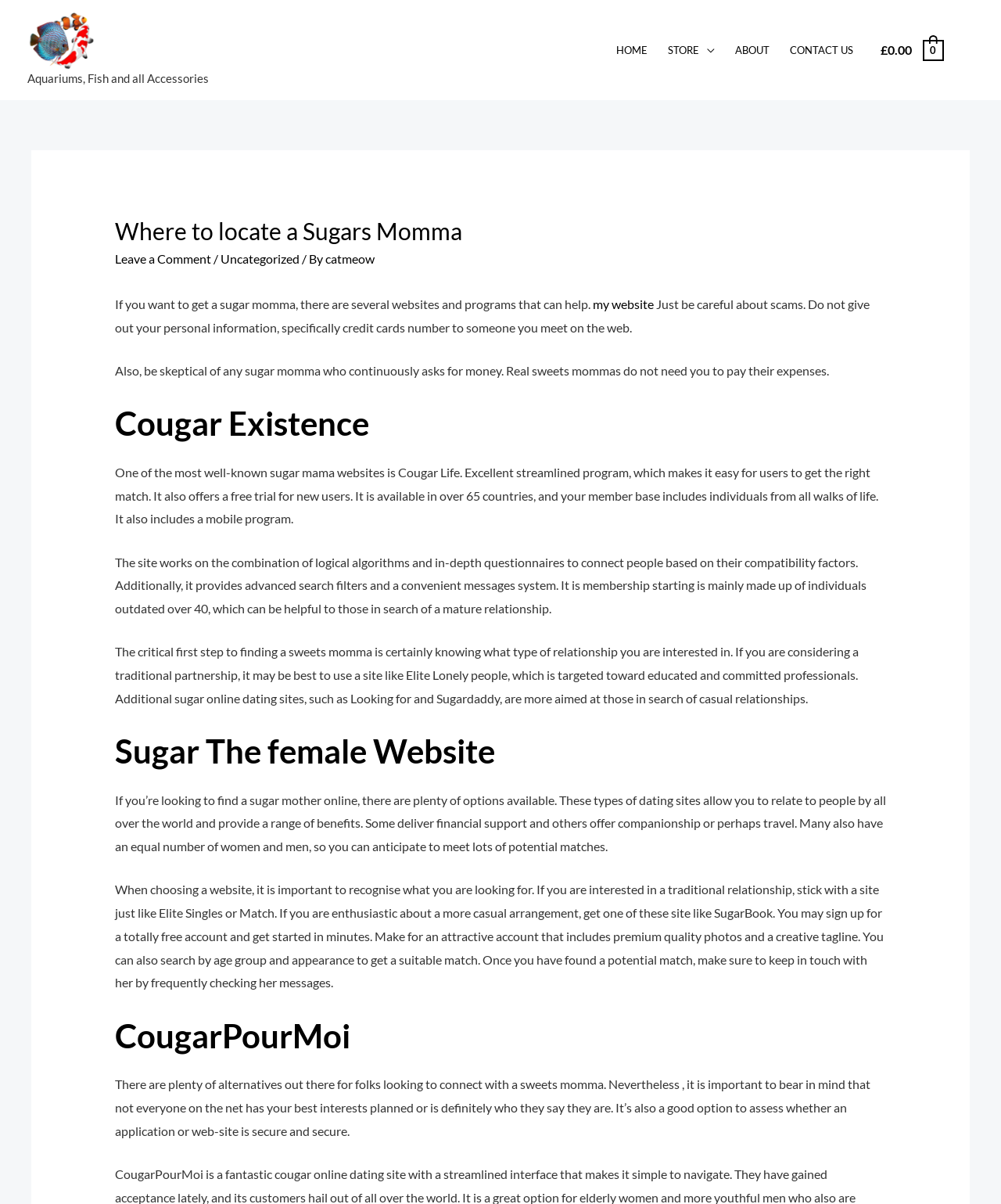Please answer the following question using a single word or phrase: 
What is the name of one of the sugar momma websites mentioned?

Cougar Life